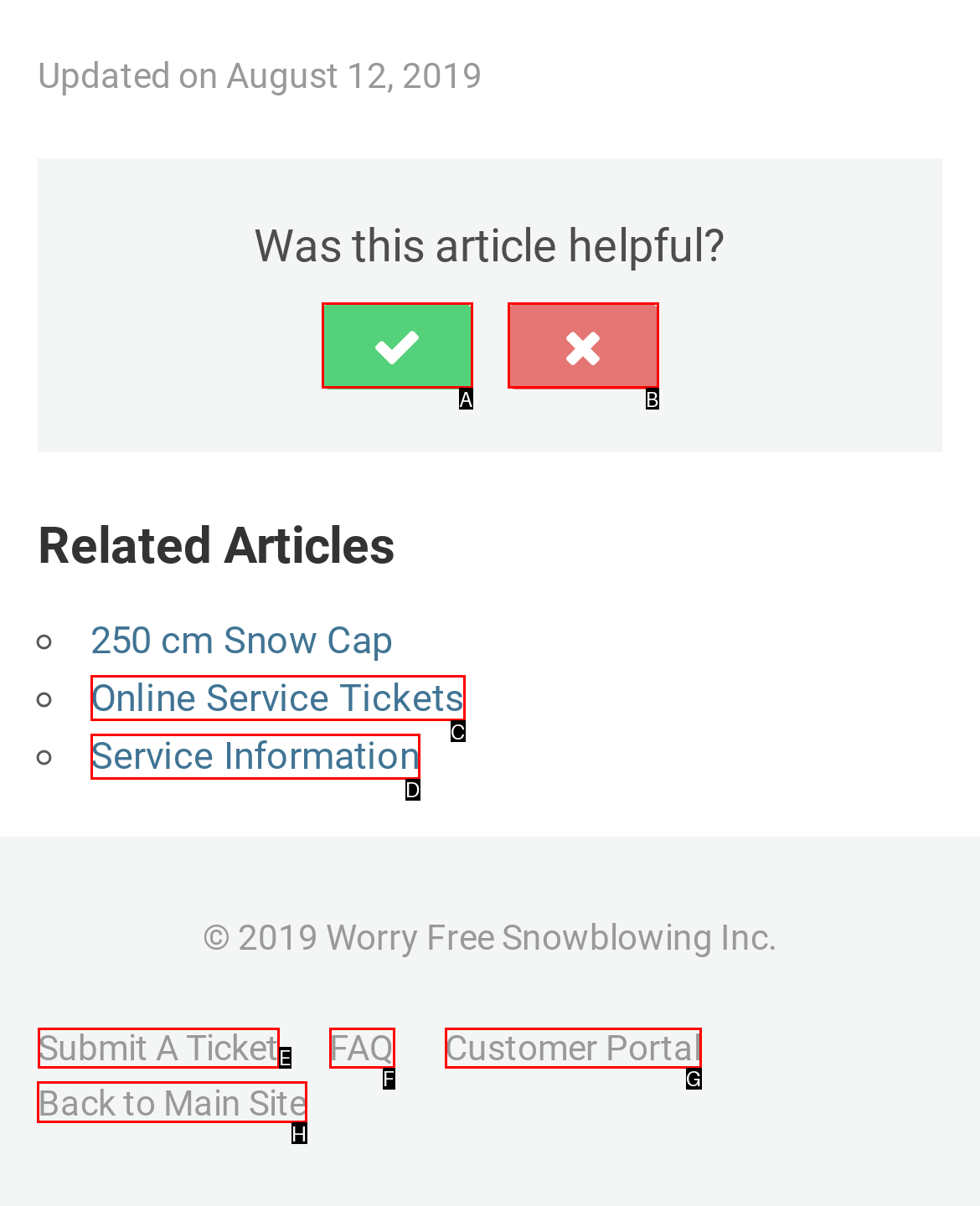Identify the correct UI element to click on to achieve the following task: Go back to main site Respond with the corresponding letter from the given choices.

H